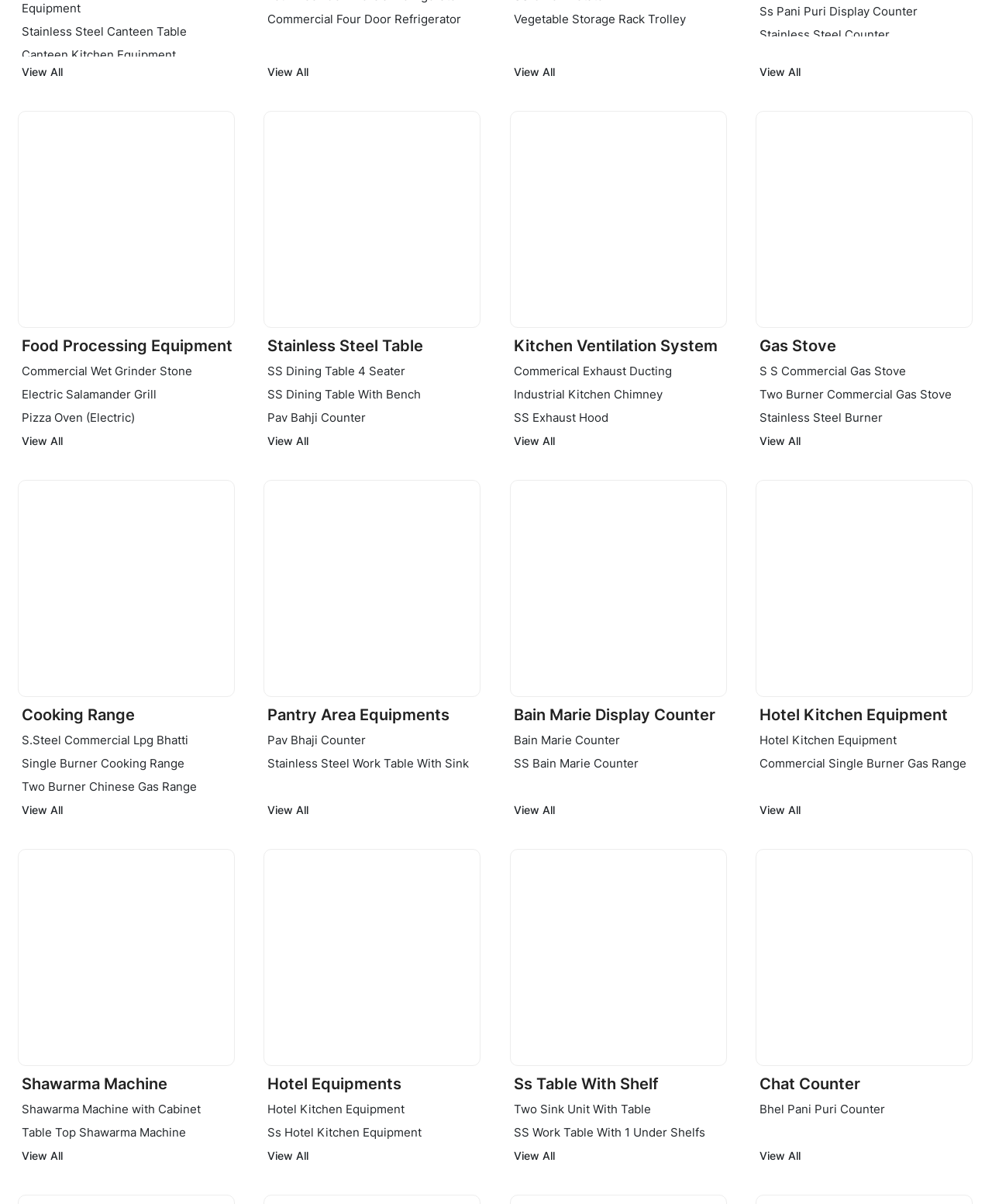From the image, can you give a detailed response to the question below:
What type of equipment is 'S S Commercial Gas Stove'?

The link 'S S Commercial Gas Stove' is located under the heading 'Gas Stove', and it has an image associated with it. This indicates that 'S S Commercial Gas Stove' is a type of gas stove.